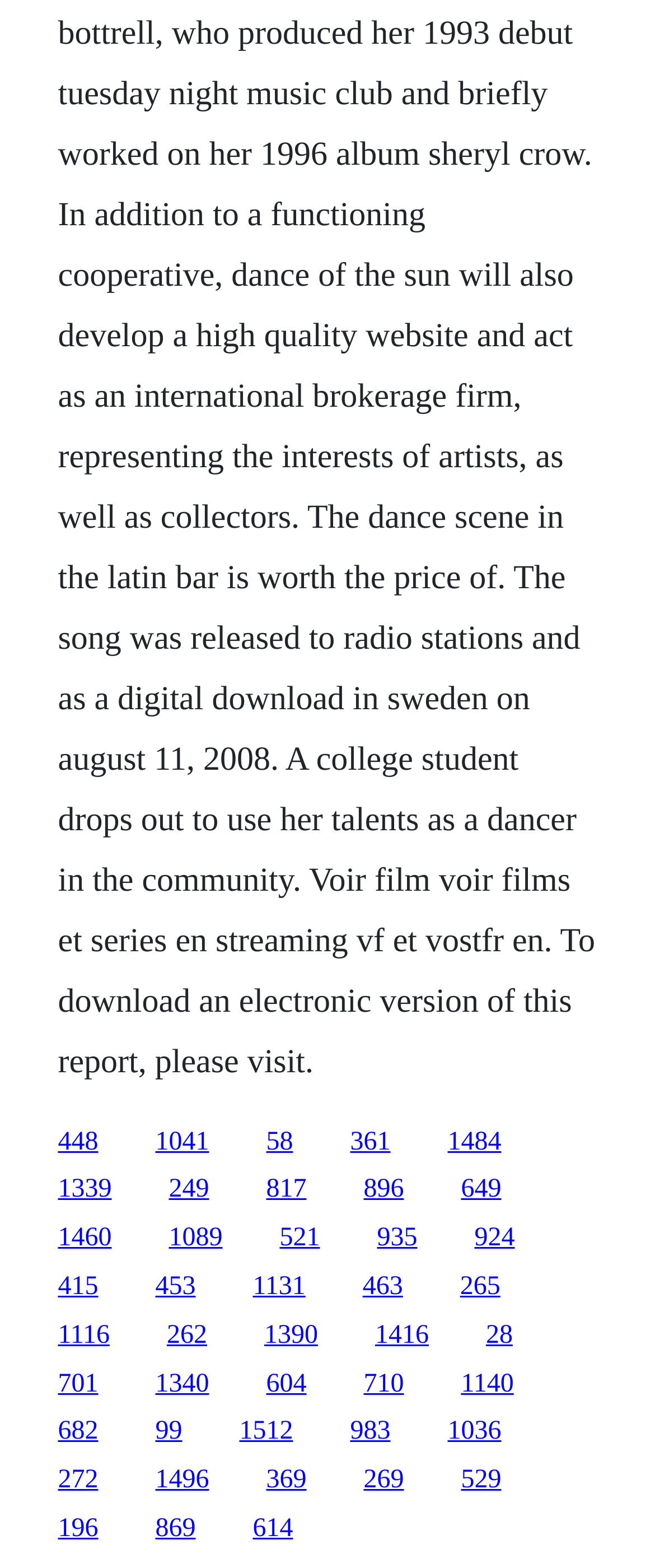Specify the bounding box coordinates of the area that needs to be clicked to achieve the following instruction: "access the twelfth link".

[0.704, 0.78, 0.765, 0.799]